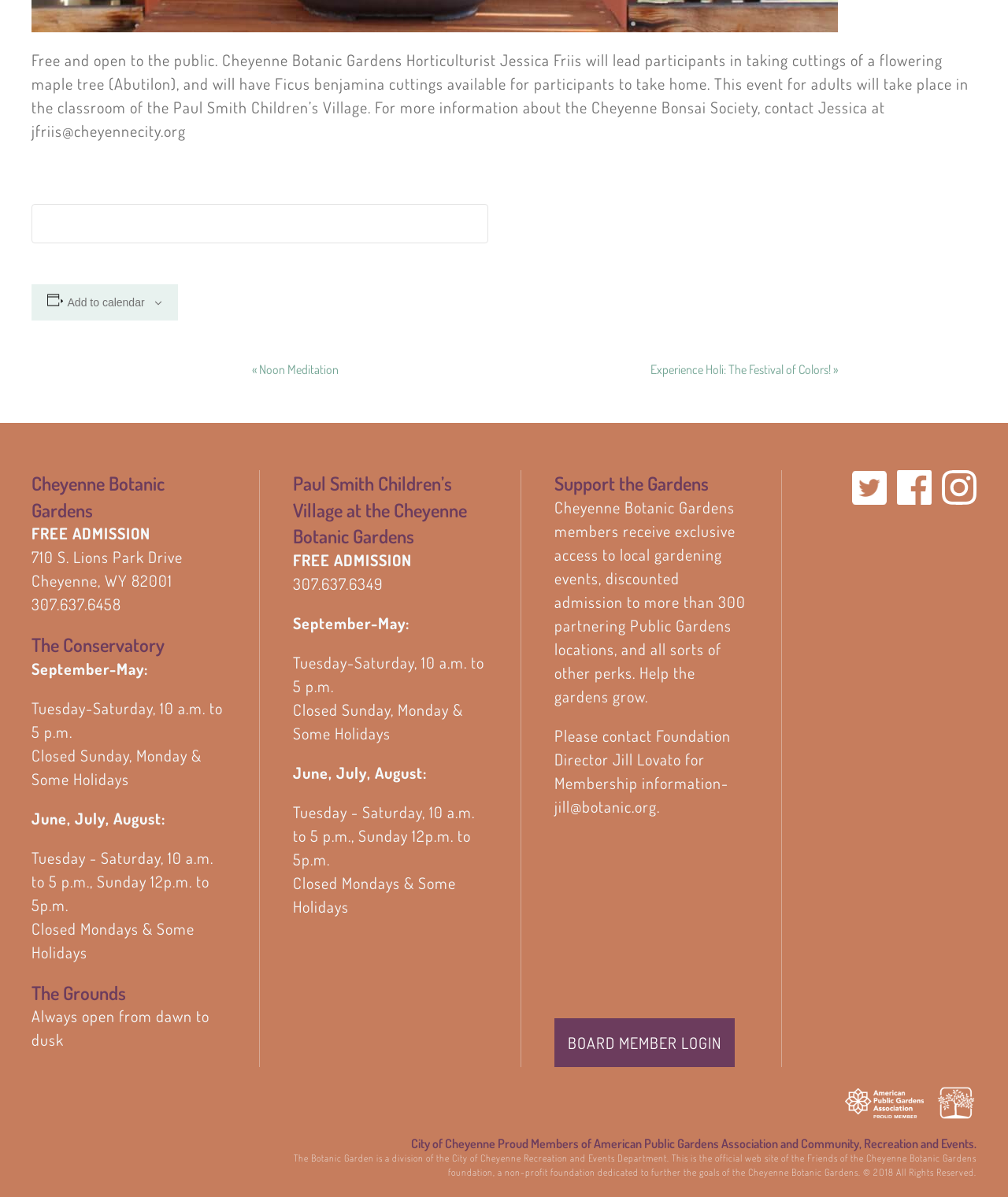Please give a succinct answer to the question in one word or phrase:
What organization is the Cheyenne Botanic Gardens a proud member of?

American Public Gardens Association